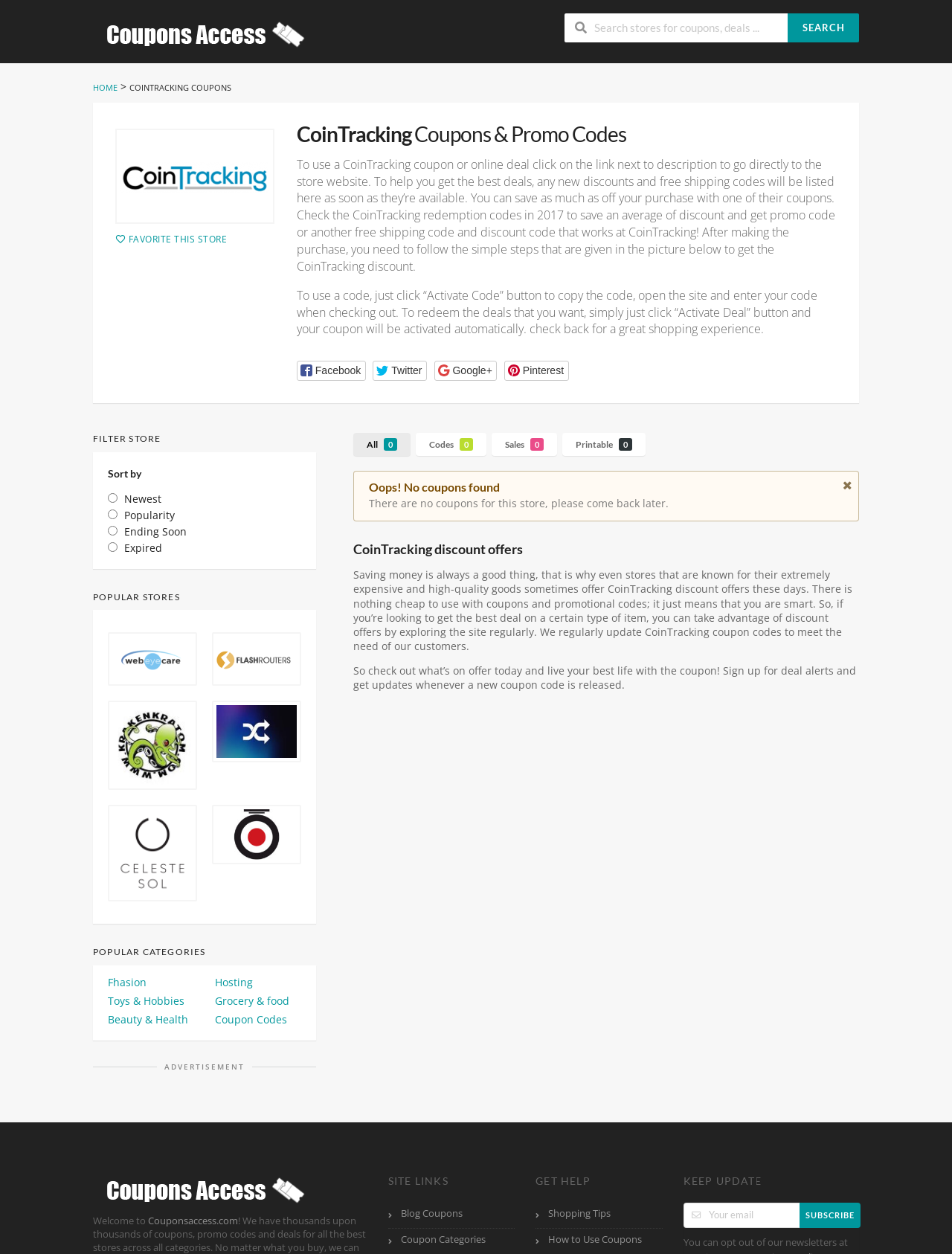Please identify the primary heading on the webpage and return its text.

CoinTracking Coupons & Promo Codes